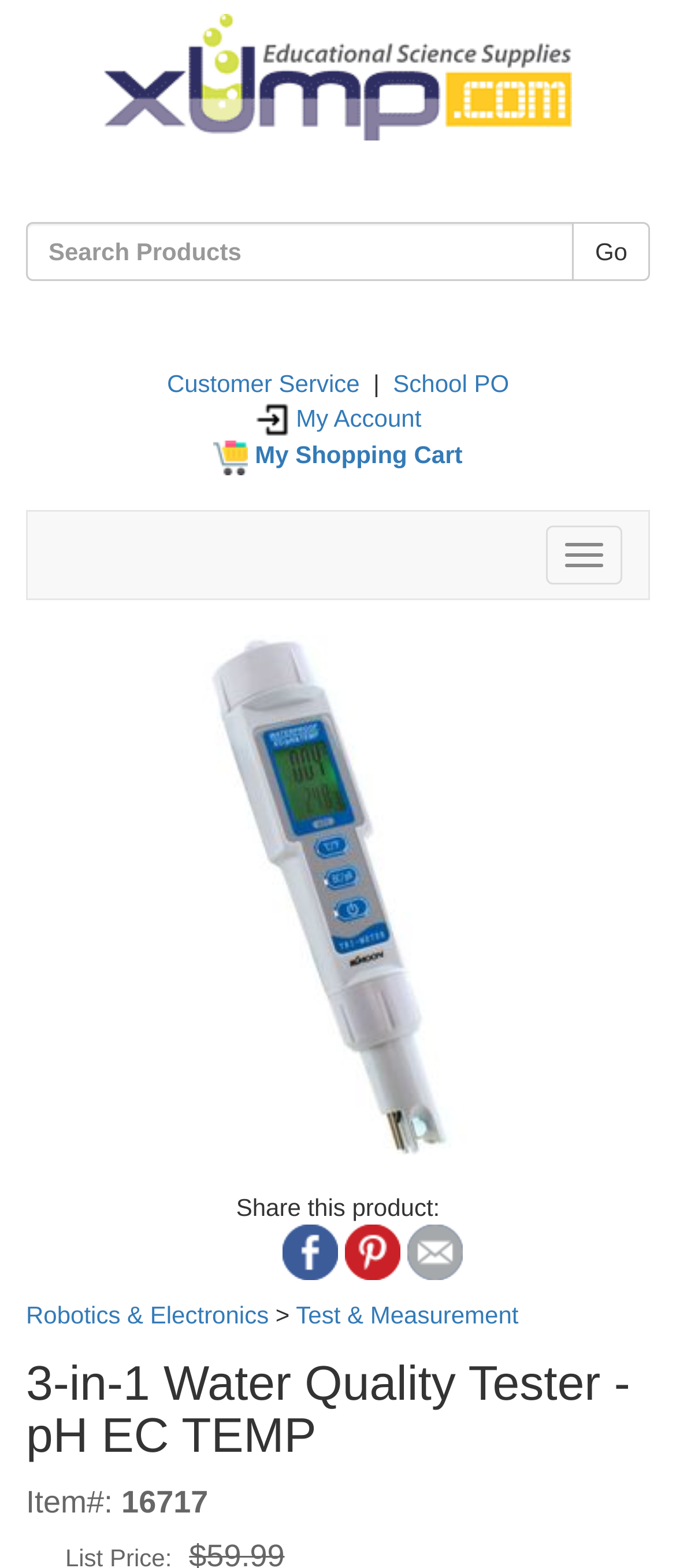Find the bounding box coordinates of the element's region that should be clicked in order to follow the given instruction: "View shopping cart". The coordinates should consist of four float numbers between 0 and 1, i.e., [left, top, right, bottom].

[0.316, 0.281, 0.684, 0.299]